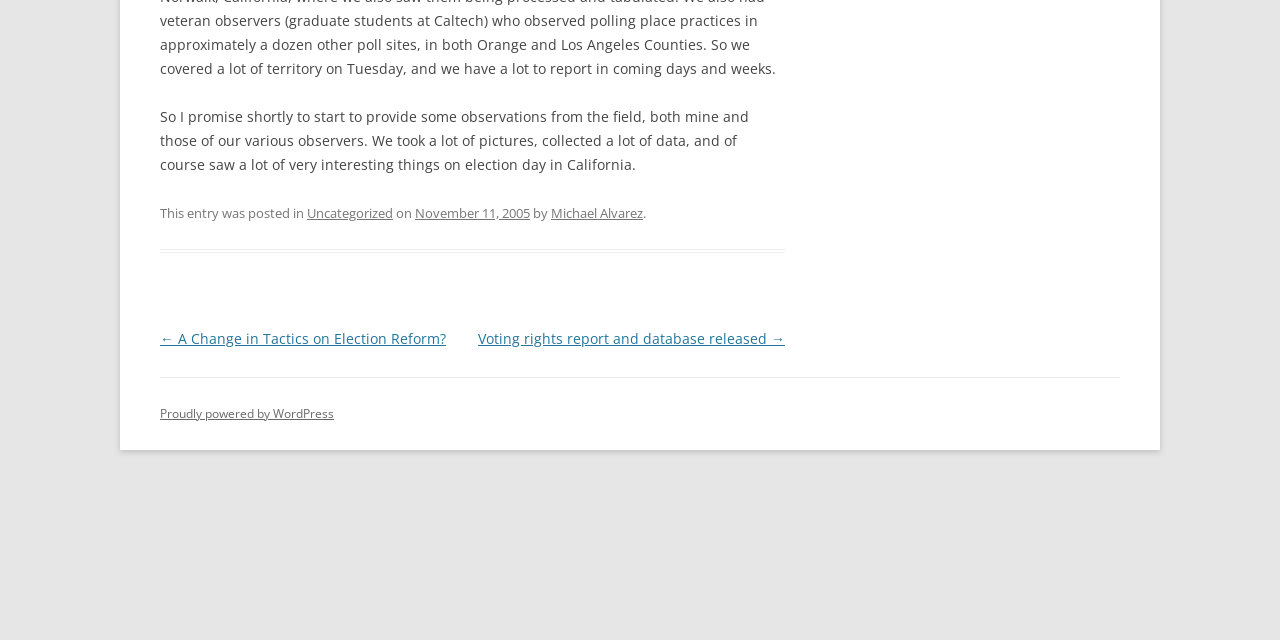Using the description: "Michael Alvarez", identify the bounding box of the corresponding UI element in the screenshot.

[0.43, 0.318, 0.502, 0.346]